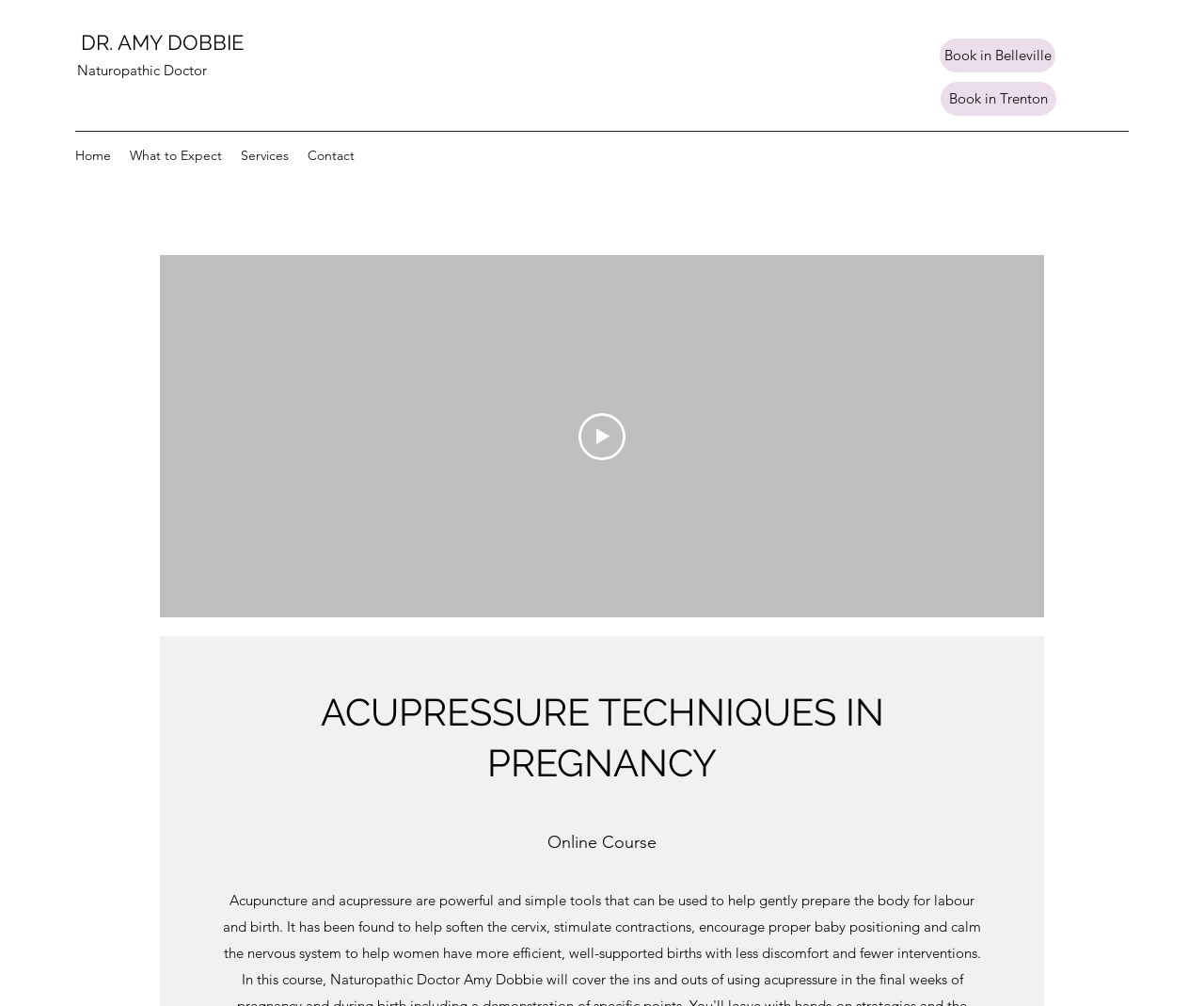Identify the bounding box coordinates for the UI element described as: "Services". The coordinates should be provided as four floats between 0 and 1: [left, top, right, bottom].

[0.192, 0.14, 0.248, 0.169]